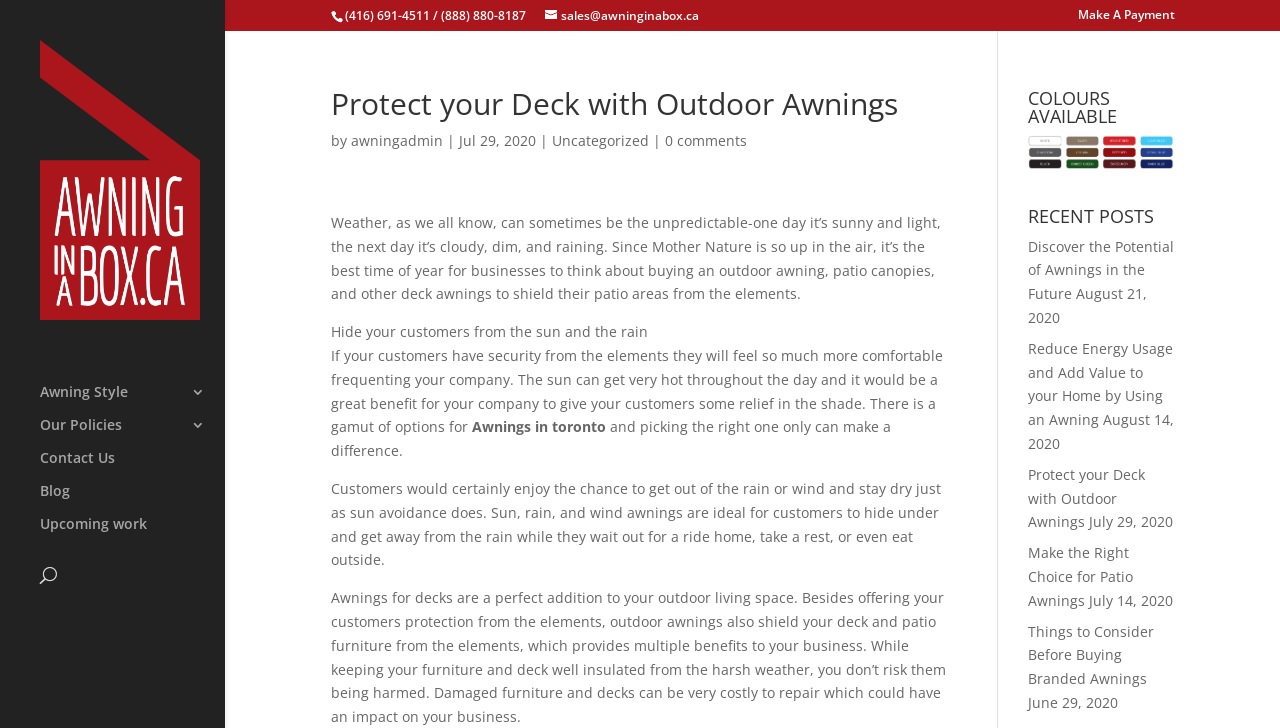Please pinpoint the bounding box coordinates for the region I should click to adhere to this instruction: "Read the recent post 'Discover the Potential of Awnings in the Future'".

[0.803, 0.325, 0.917, 0.417]